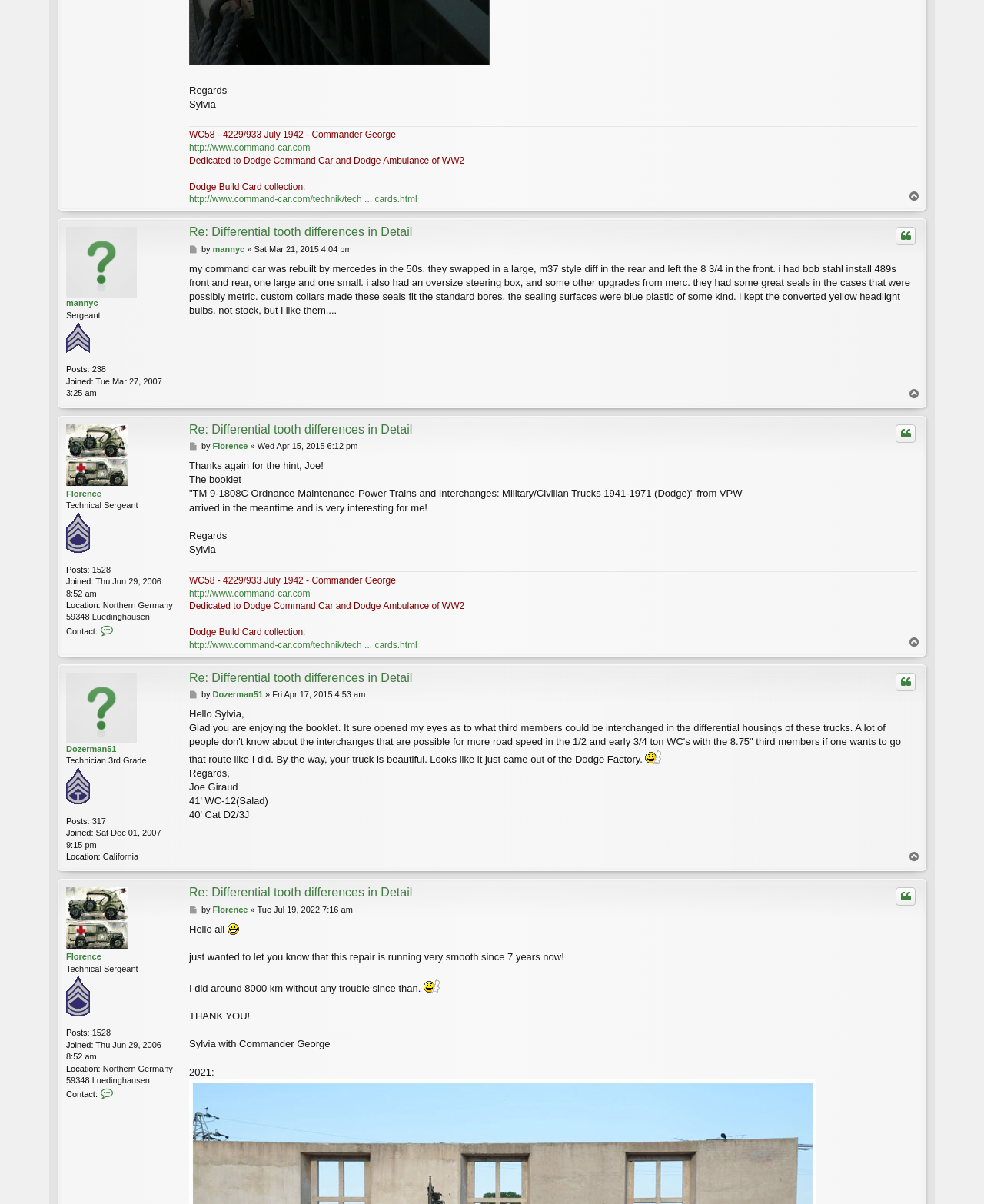Locate the bounding box coordinates of the element to click to perform the following action: 'View the post by mannyc'. The coordinates should be given as four float values between 0 and 1, in the form of [left, top, right, bottom].

[0.216, 0.202, 0.249, 0.212]